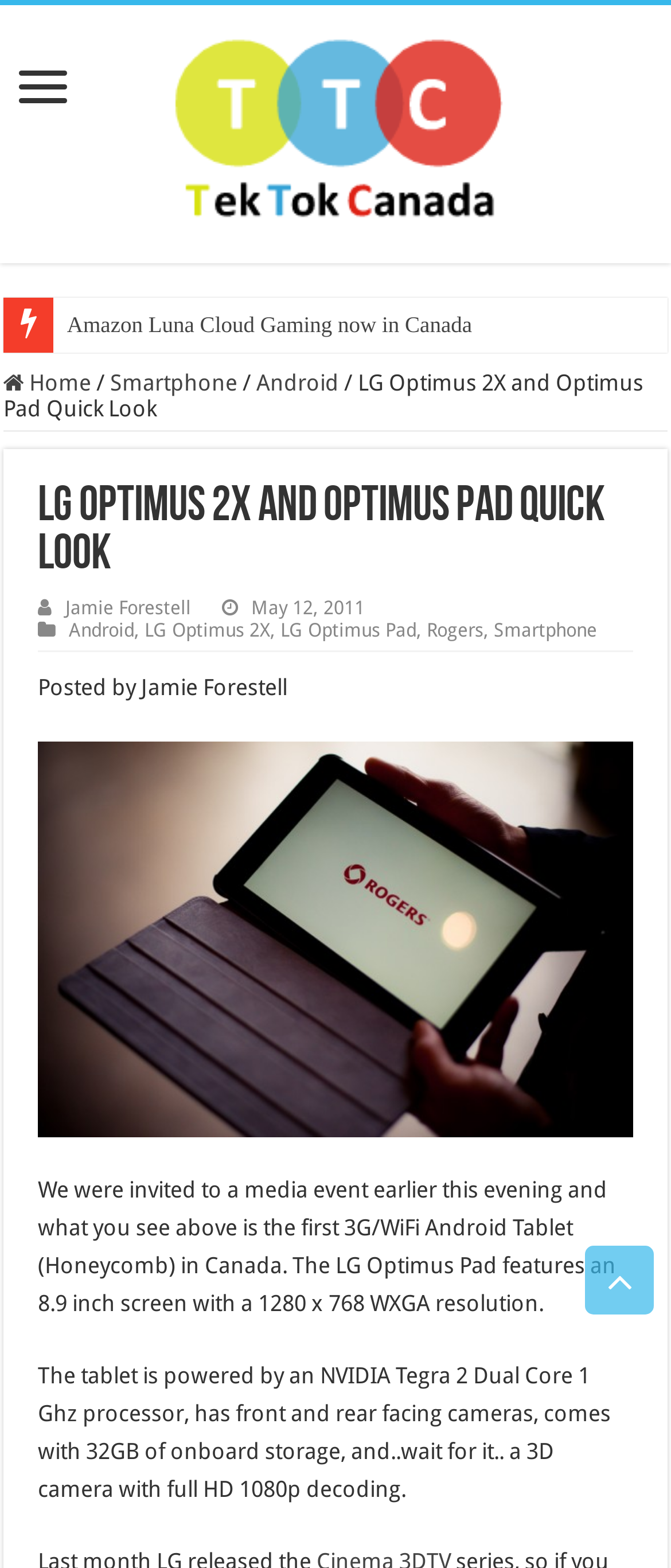Locate the bounding box coordinates of the element that should be clicked to execute the following instruction: "View the image of LG Optimus Pad".

[0.056, 0.473, 0.944, 0.725]